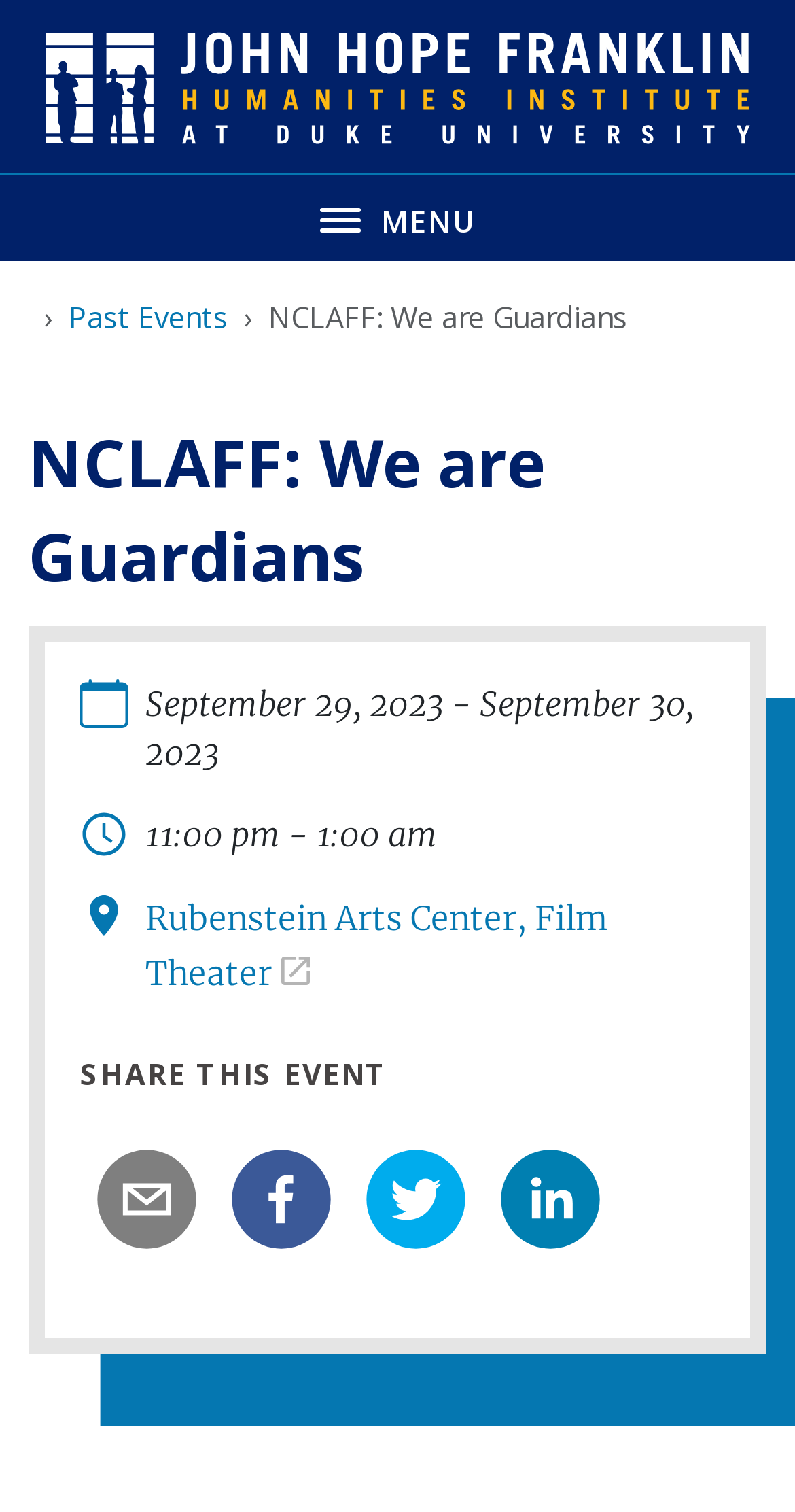Give a concise answer of one word or phrase to the question: 
What is the date of the event?

September 29-30, 2023